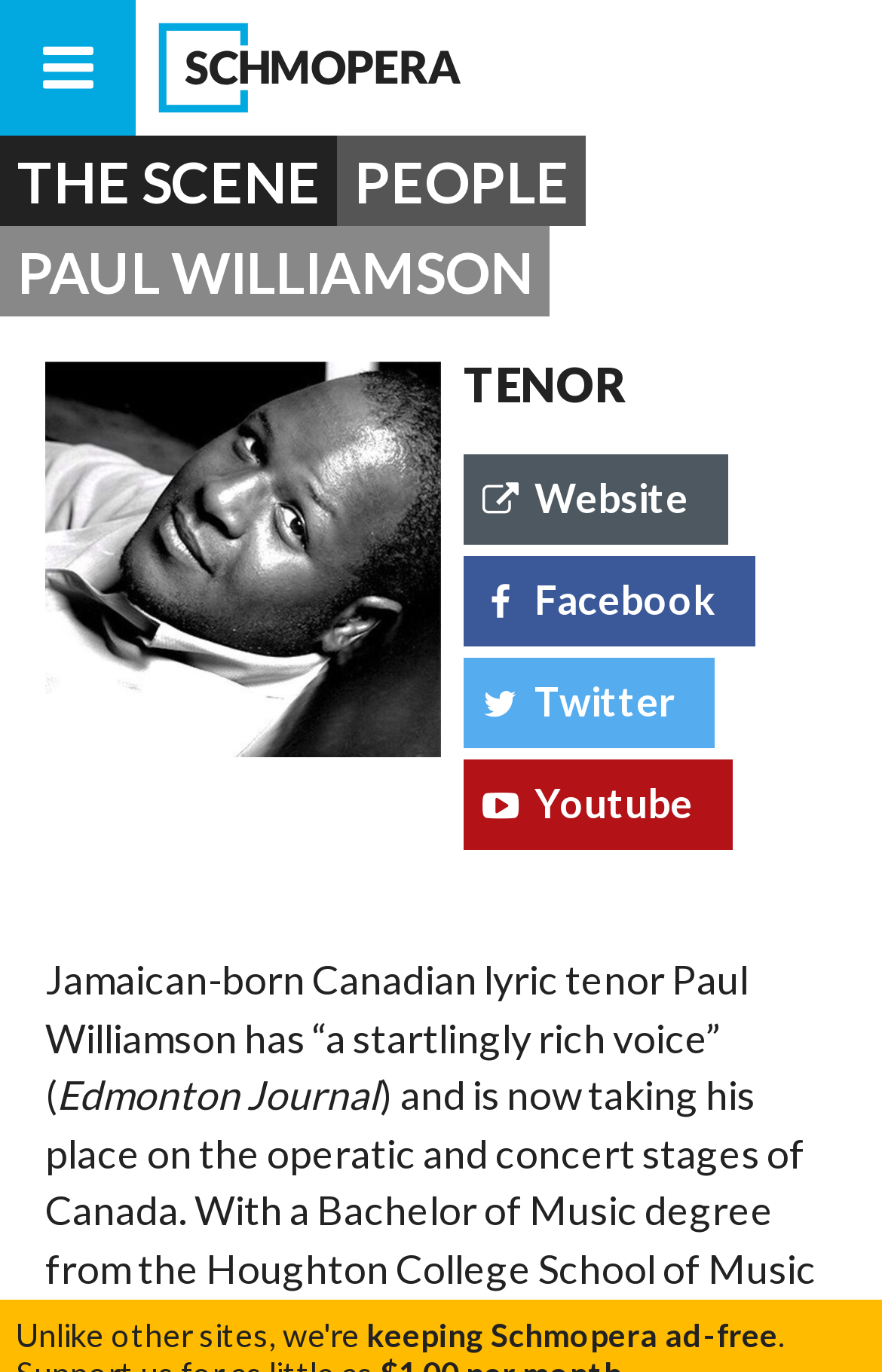Pinpoint the bounding box coordinates of the element that must be clicked to accomplish the following instruction: "Go to THE SCENE". The coordinates should be in the format of four float numbers between 0 and 1, i.e., [left, top, right, bottom].

[0.0, 0.099, 0.382, 0.165]